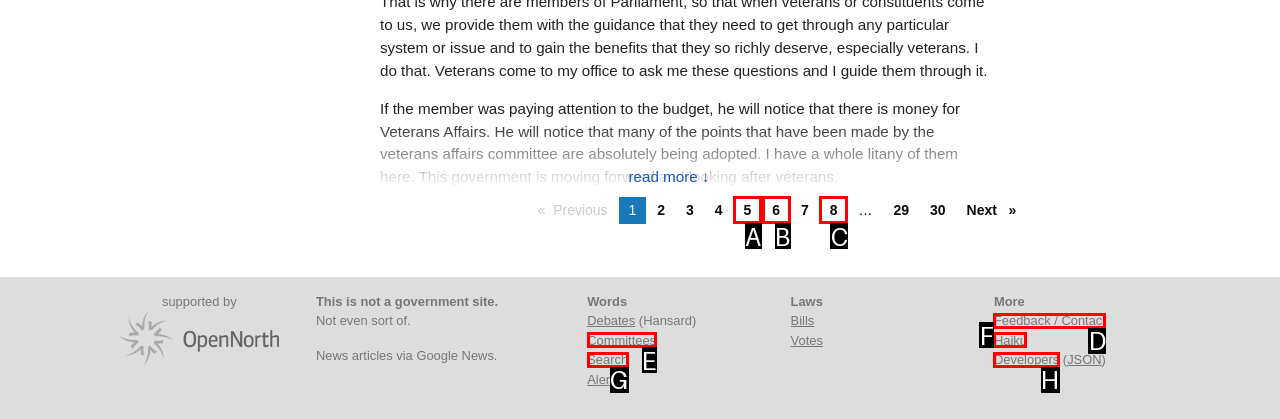Using the description: Feedback / Contact, find the best-matching HTML element. Indicate your answer with the letter of the chosen option.

D